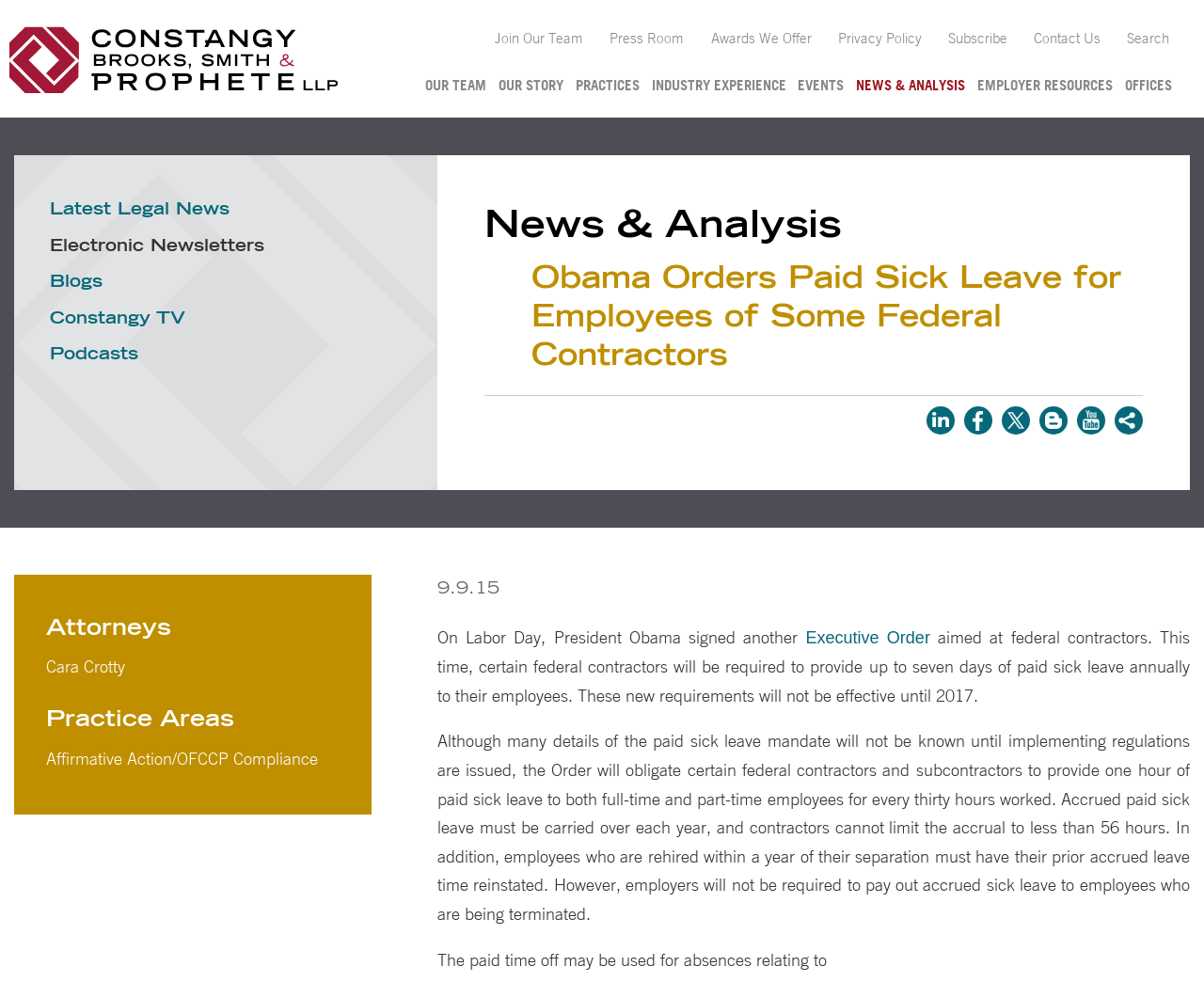Answer the question using only a single word or phrase: 
What is the name of the law firm?

Constangy, Brooks, Smith & Prophete, LLP